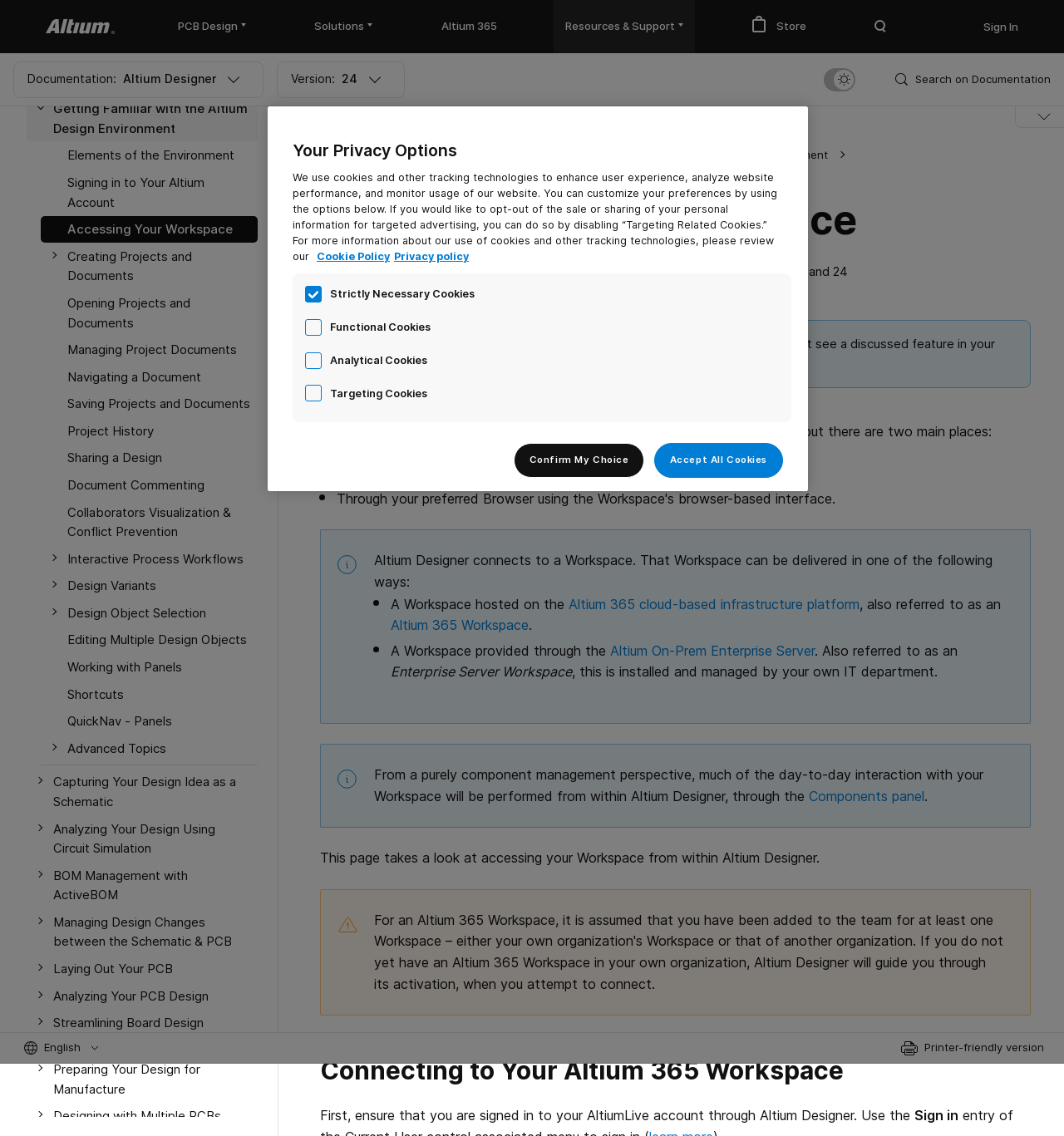Find the bounding box of the element with the following description: "May 8, 2024May 10, 2024". The coordinates must be four float numbers between 0 and 1, formatted as [left, top, right, bottom].

None